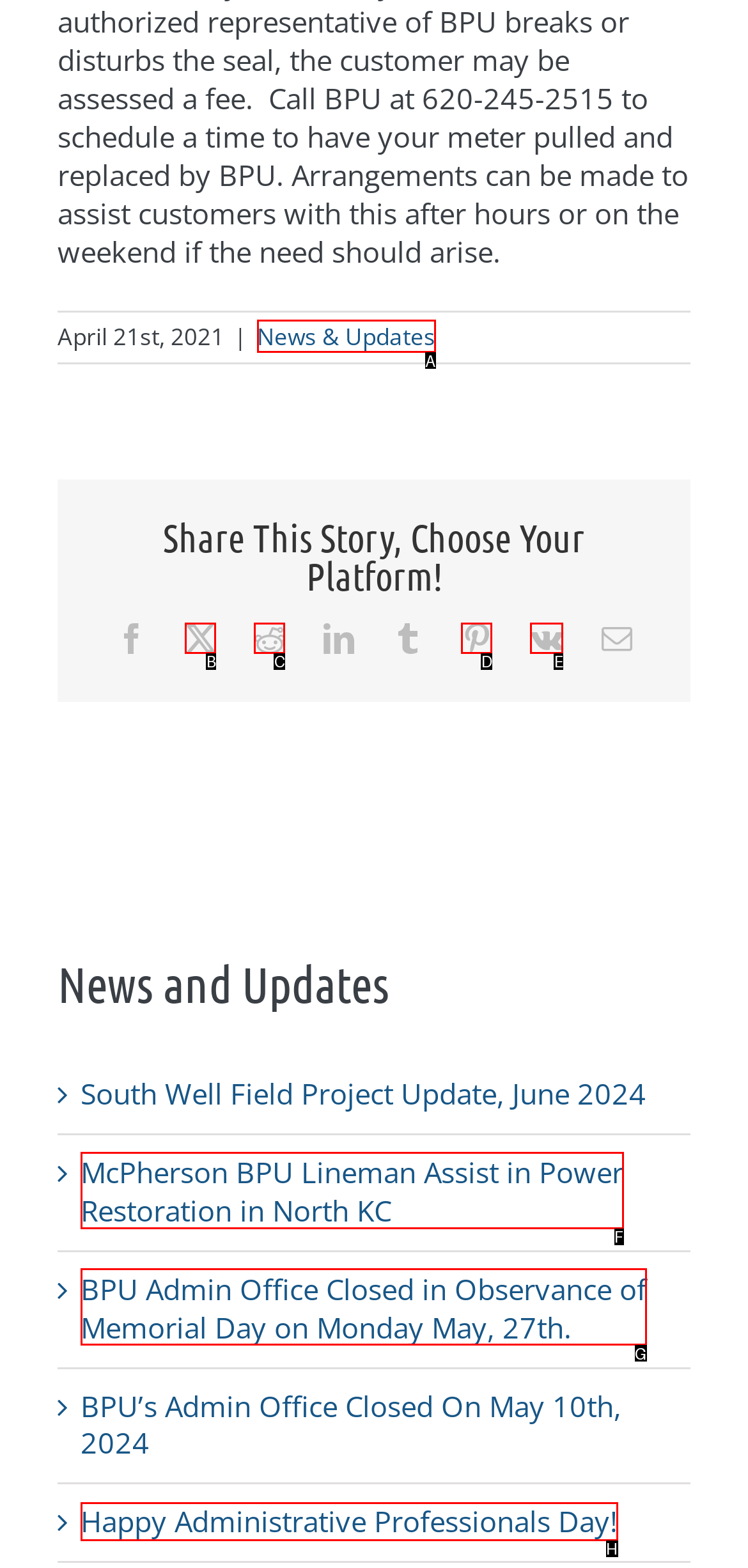Which option is described as follows: Happy Administrative Professionals Day!
Answer with the letter of the matching option directly.

H